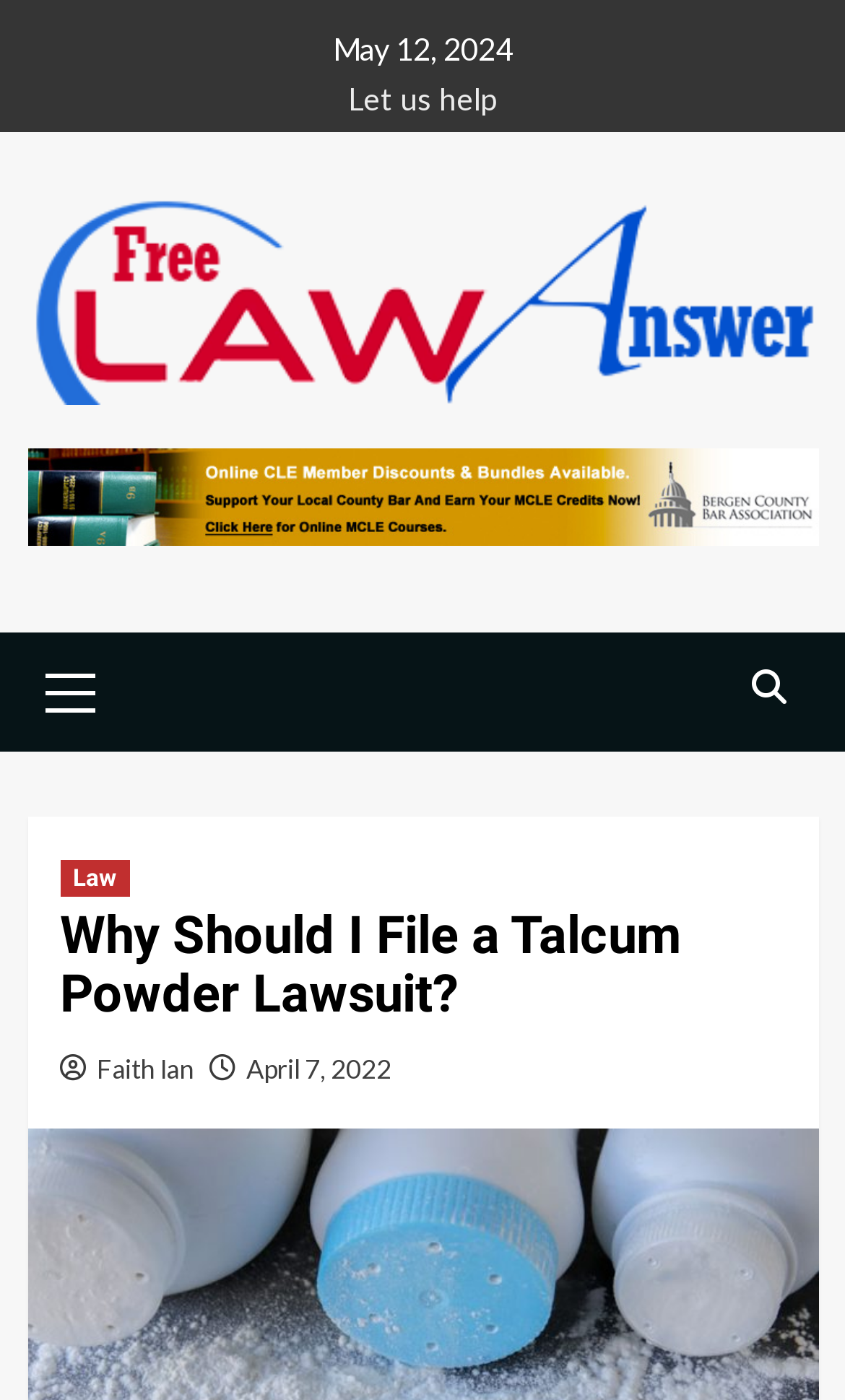Using the description: "title="Search"", determine the UI element's bounding box coordinates. Ensure the coordinates are in the format of four float numbers between 0 and 1, i.e., [left, top, right, bottom].

[0.878, 0.464, 0.942, 0.518]